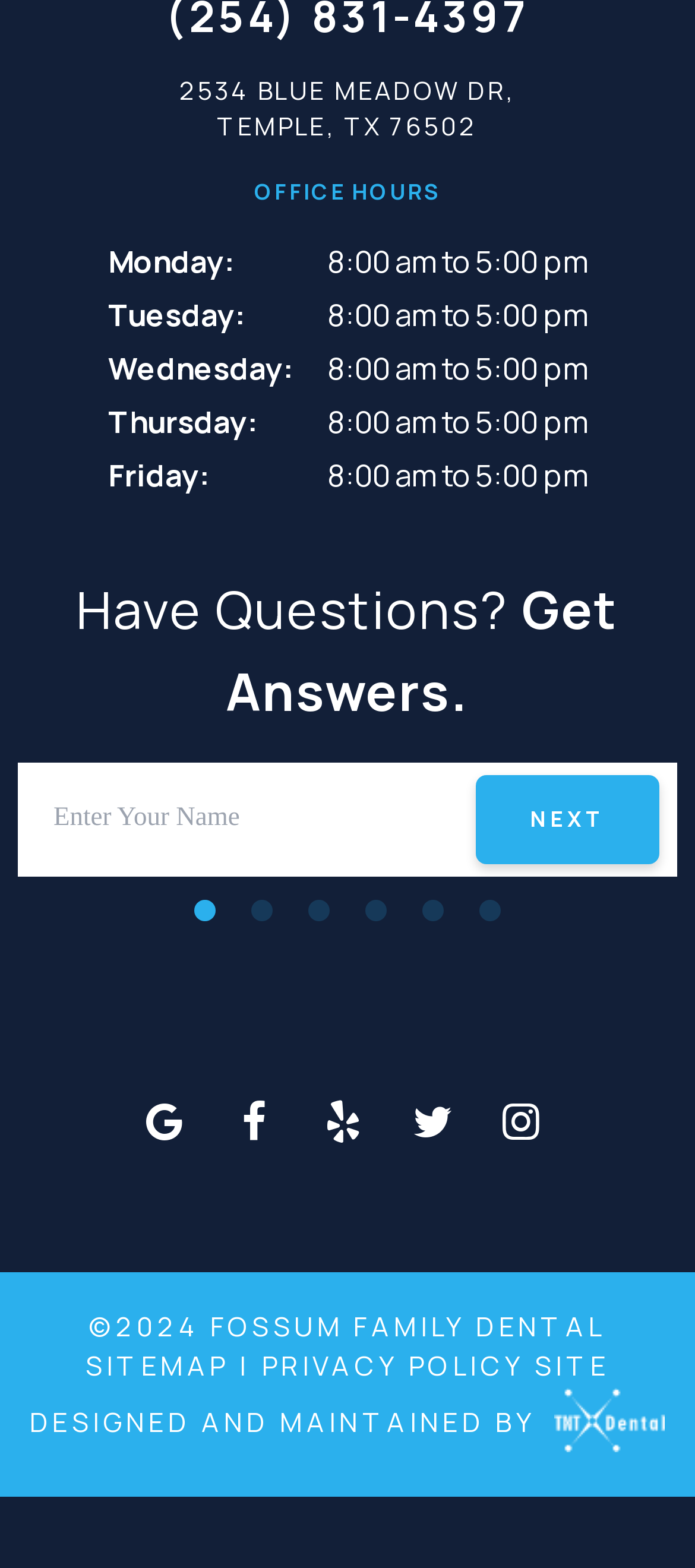Answer the question with a single word or phrase: 
What is the copyright year of the website?

2024